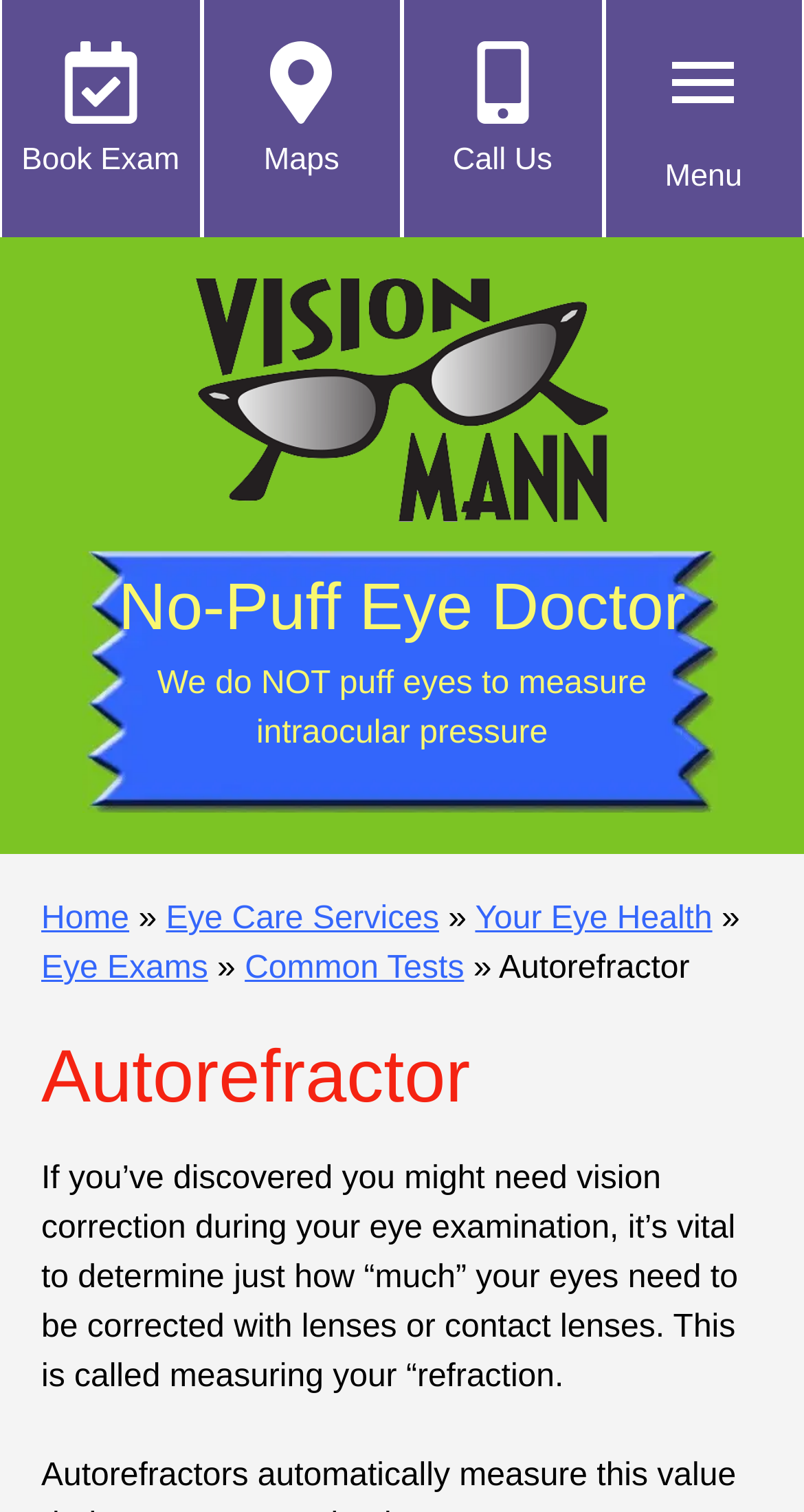Answer the following inquiry with a single word or phrase:
What is the name of the eye care service provider?

Vision Mann